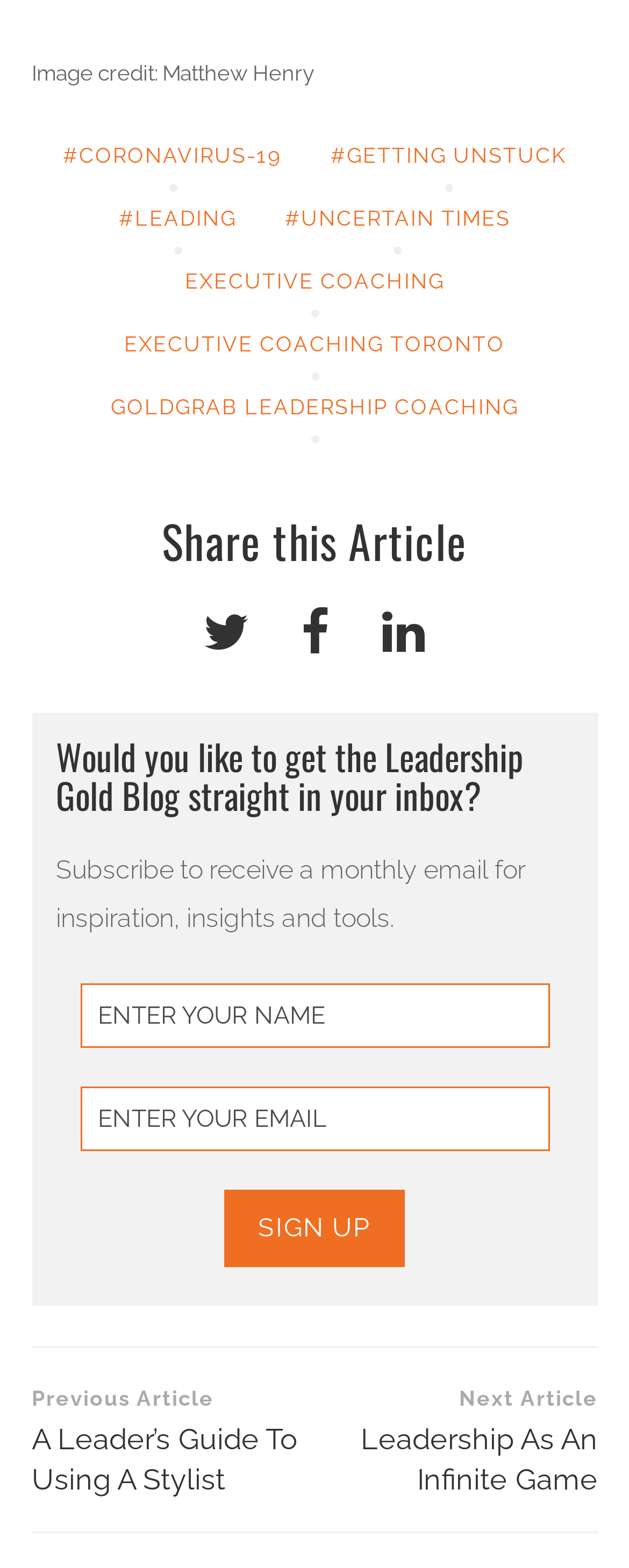What is the purpose of the textbox?
Provide a detailed and extensive answer to the question.

The two textboxes are labeled 'ENTER YOUR NAME' and 'ENTER YOUR EMAIL', and they are required fields. This suggests that the purpose of these textboxes is to enter one's name and email address, likely for subscription or registration purposes.